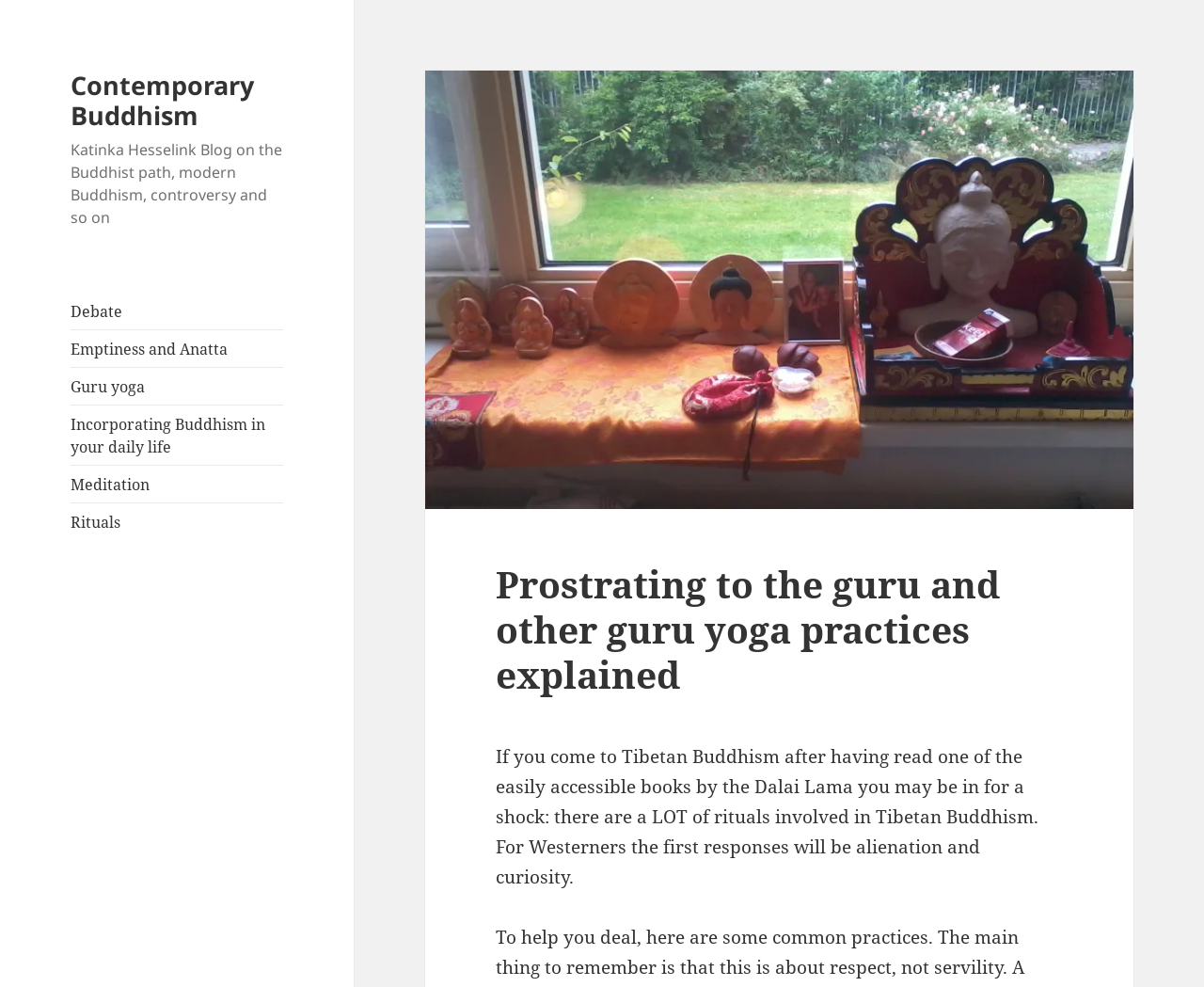Elaborate on the webpage's design and content in a detailed caption.

The webpage is a blog post titled "Prostrating to the guru and other guru yoga practices explained" on Contemporary Buddhism. At the top left, there is a link to "Contemporary Buddhism" and a brief description of the blog, "Katinka Hesselink Blog on the Buddhist path, modern Buddhism, controversy and so on". 

Below this, there is a section with six links, including "Debate", "Emptiness and Anatta", "Guru yoga", "Incorporating Buddhism in your daily life", "Meditation", and "Rituals". These links are aligned vertically, with "Debate" at the top and "Rituals" at the bottom.

To the right of the links, there is a header section with the title of the blog post, "Prostrating to the guru and other guru yoga practices explained". Below the title, there is a paragraph of text that discusses Tibetan Buddhism, mentioning that it involves many rituals, which may be alienating and curious to Westerners.